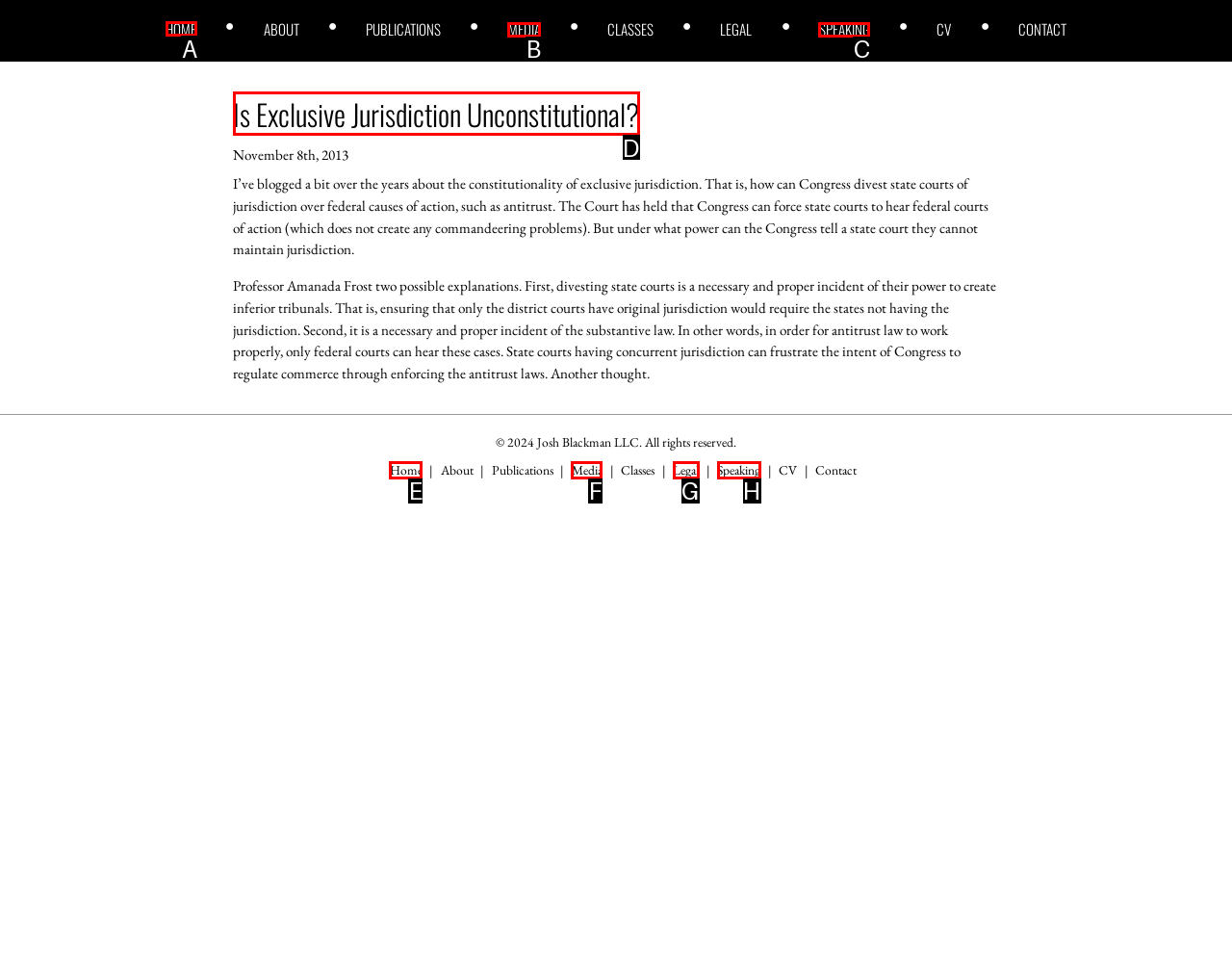Which UI element should be clicked to perform the following task: go to home page? Answer with the corresponding letter from the choices.

A